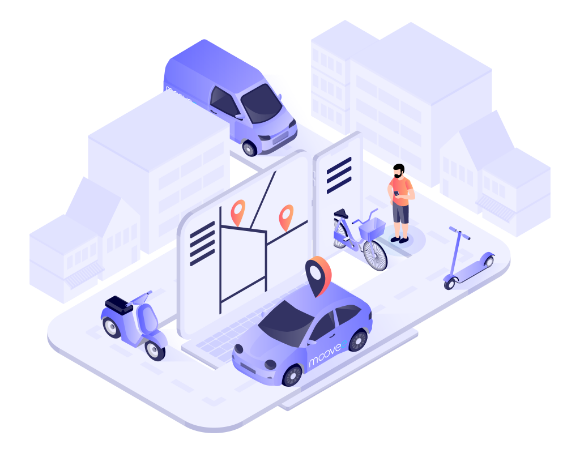What is the name of the shared mobility service?
Look at the screenshot and respond with a single word or phrase.

Moove